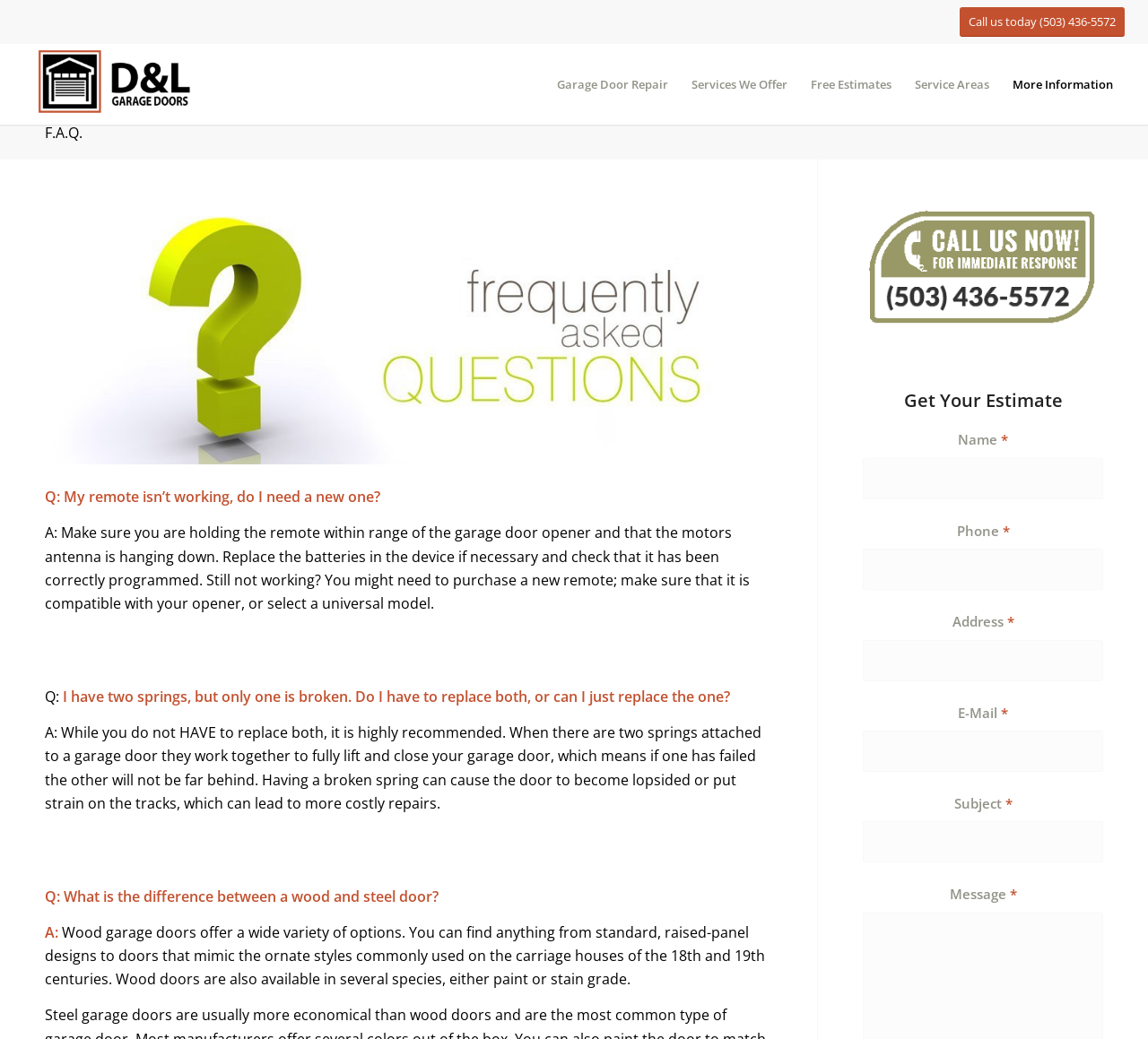What information is required to get an estimate?
Please look at the screenshot and answer in one word or a short phrase.

Name, Phone, Address, E-Mail, Subject, Message